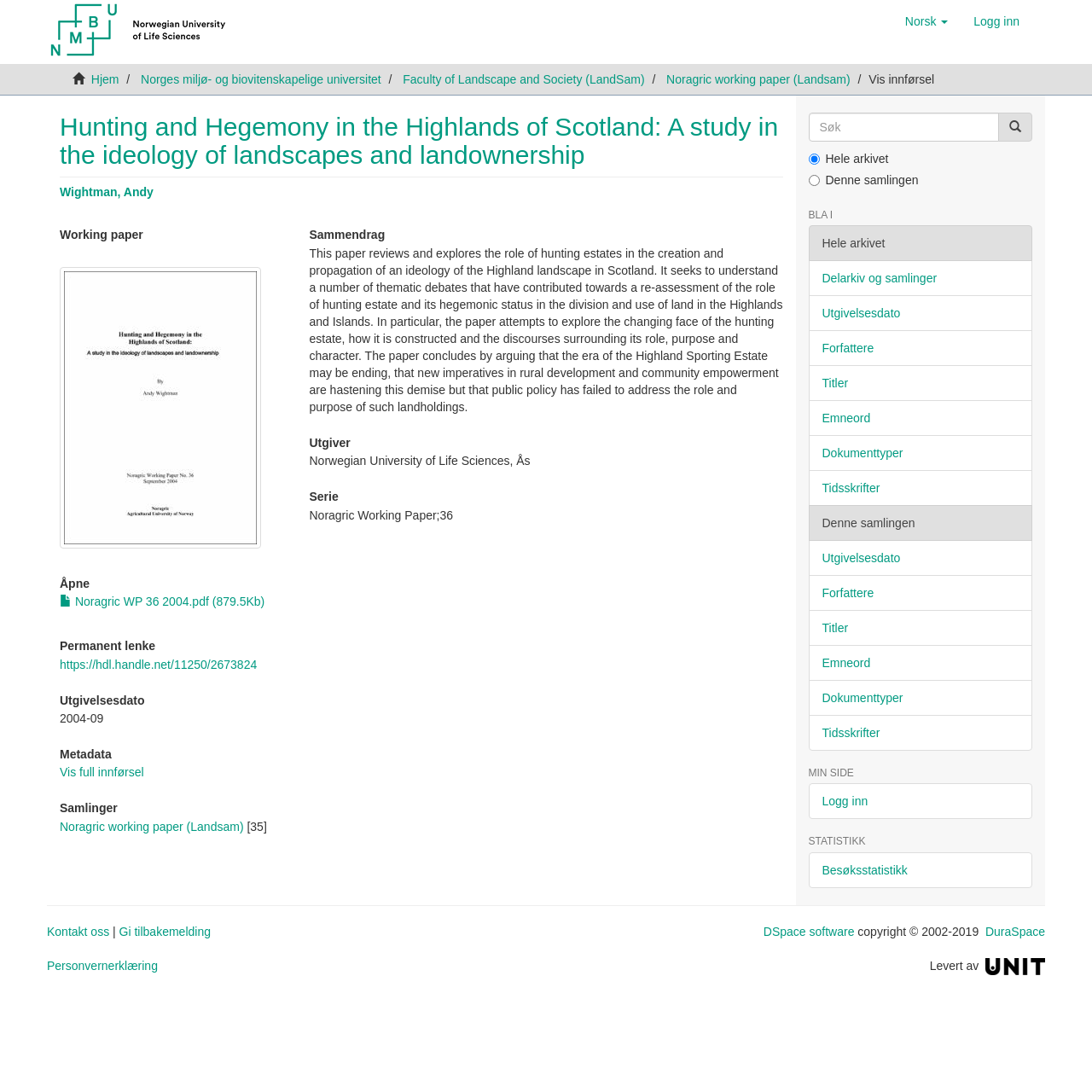Please identify the bounding box coordinates of the region to click in order to complete the given instruction: "Click the 'Logg inn' button". The coordinates should be four float numbers between 0 and 1, i.e., [left, top, right, bottom].

[0.88, 0.0, 0.945, 0.039]